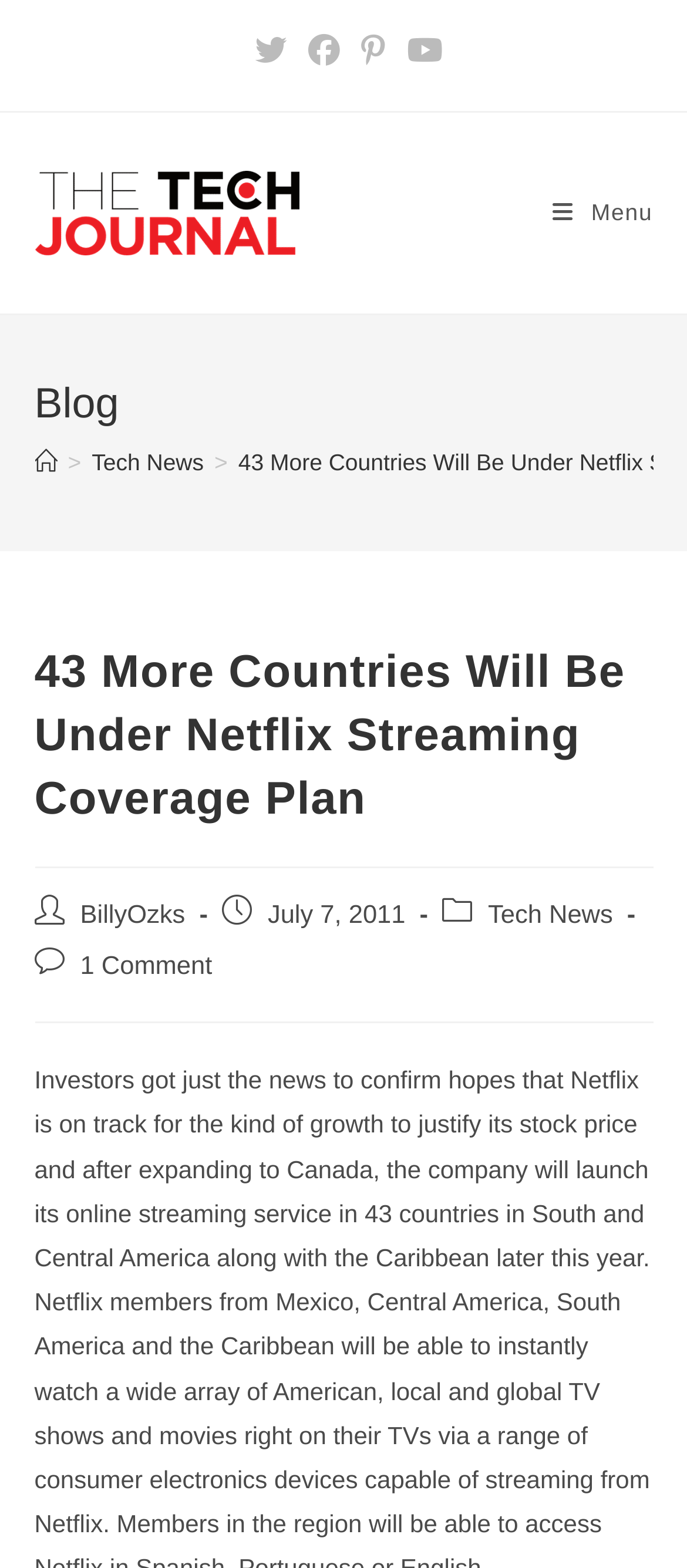Find the bounding box coordinates of the clickable area required to complete the following action: "Read 1 Comment".

[0.117, 0.607, 0.309, 0.625]